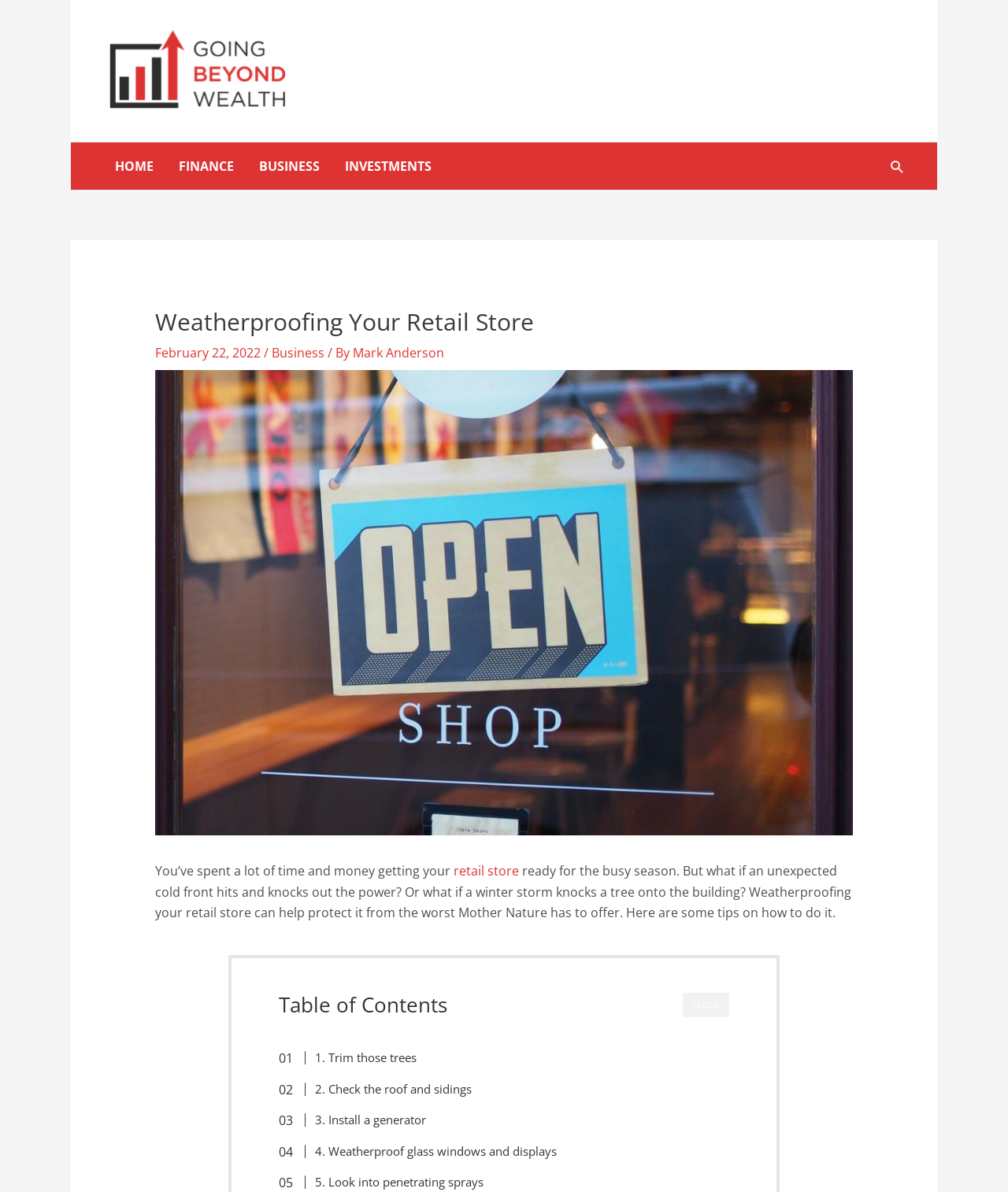Find and indicate the bounding box coordinates of the region you should select to follow the given instruction: "Read the article about burning DVDs".

None